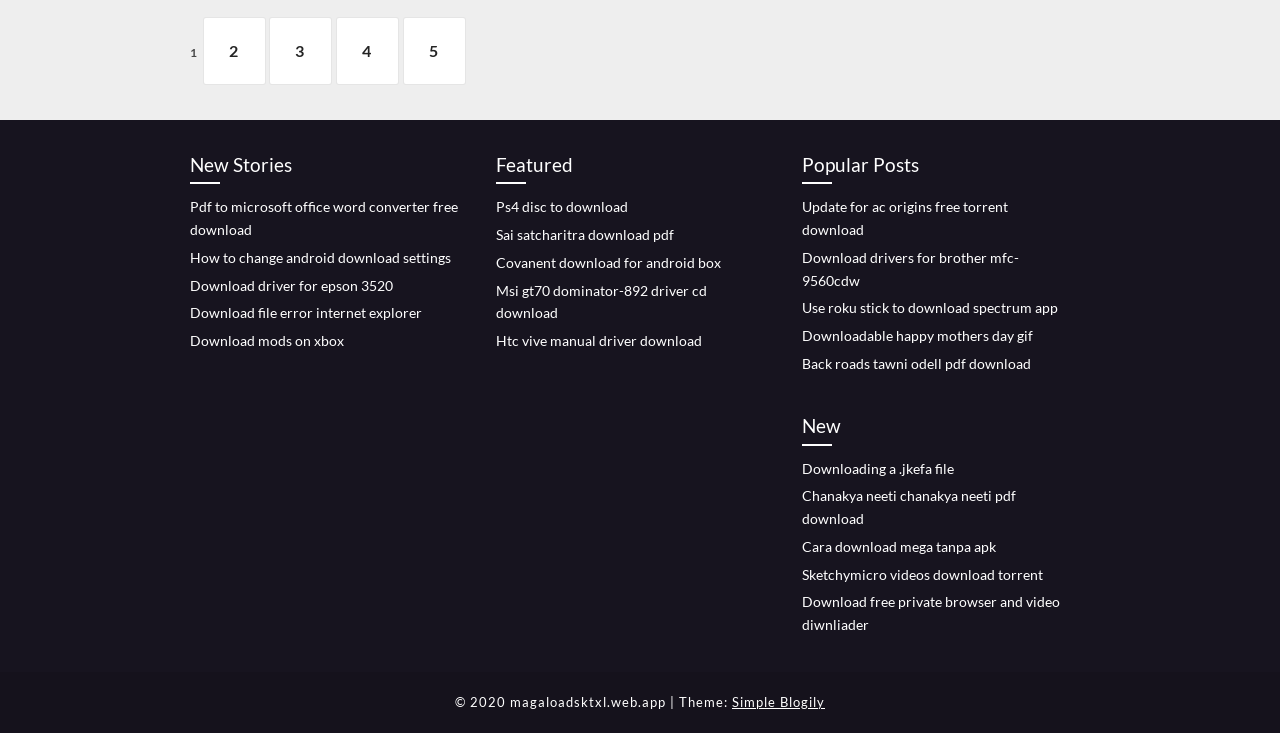Please identify the bounding box coordinates of the element that needs to be clicked to execute the following command: "Download 'Ps4 disc to download'". Provide the bounding box using four float numbers between 0 and 1, formatted as [left, top, right, bottom].

[0.388, 0.271, 0.491, 0.294]